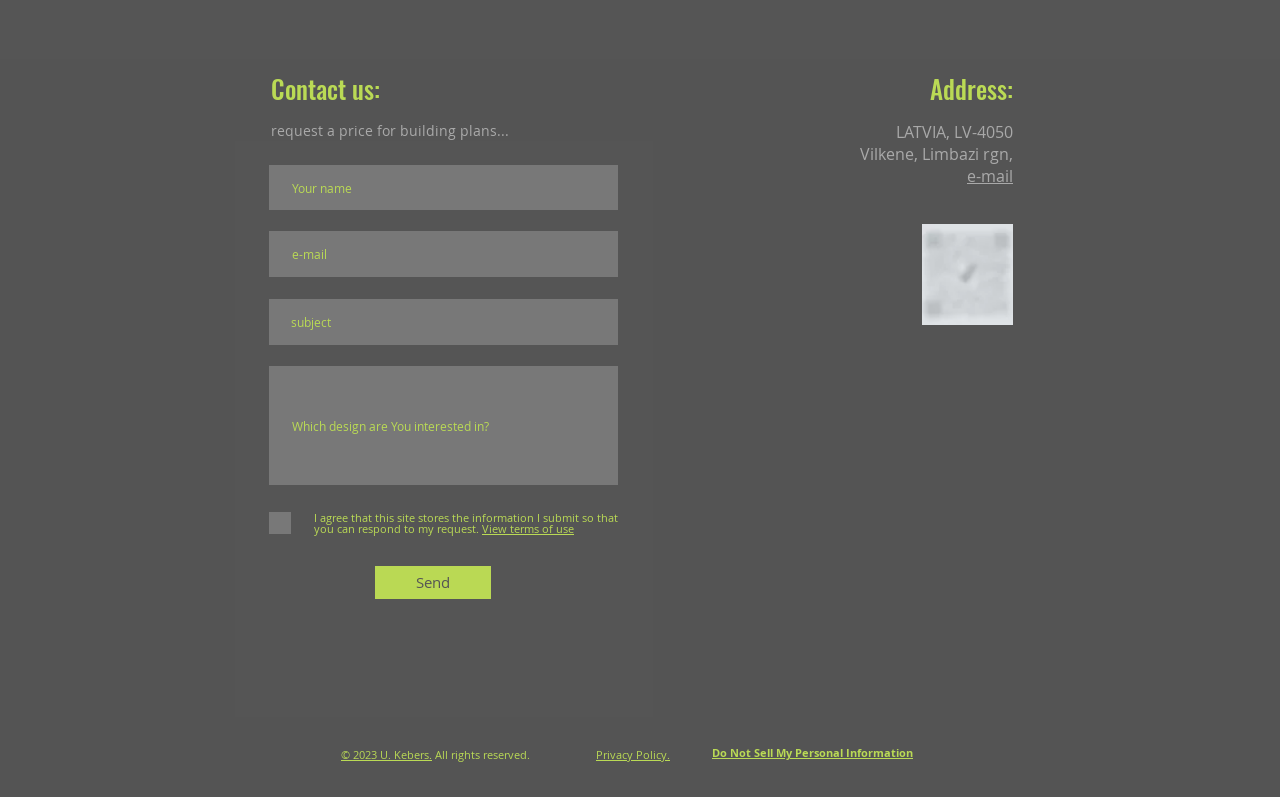Could you highlight the region that needs to be clicked to execute the instruction: "View terms of use"?

[0.374, 0.654, 0.448, 0.673]